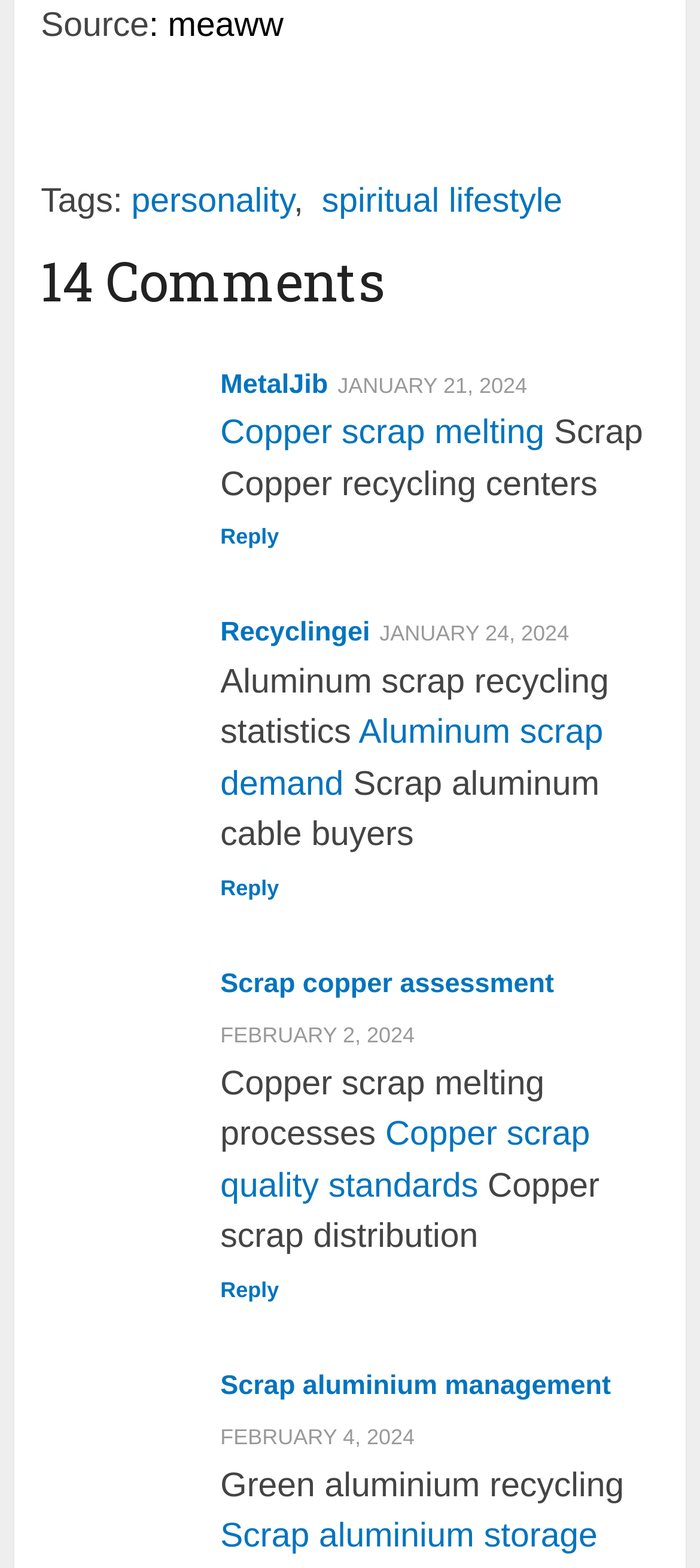Determine the bounding box coordinates for the element that should be clicked to follow this instruction: "Reply to Recyclingei". The coordinates should be given as four float numbers between 0 and 1, in the format [left, top, right, bottom].

[0.315, 0.394, 0.529, 0.413]